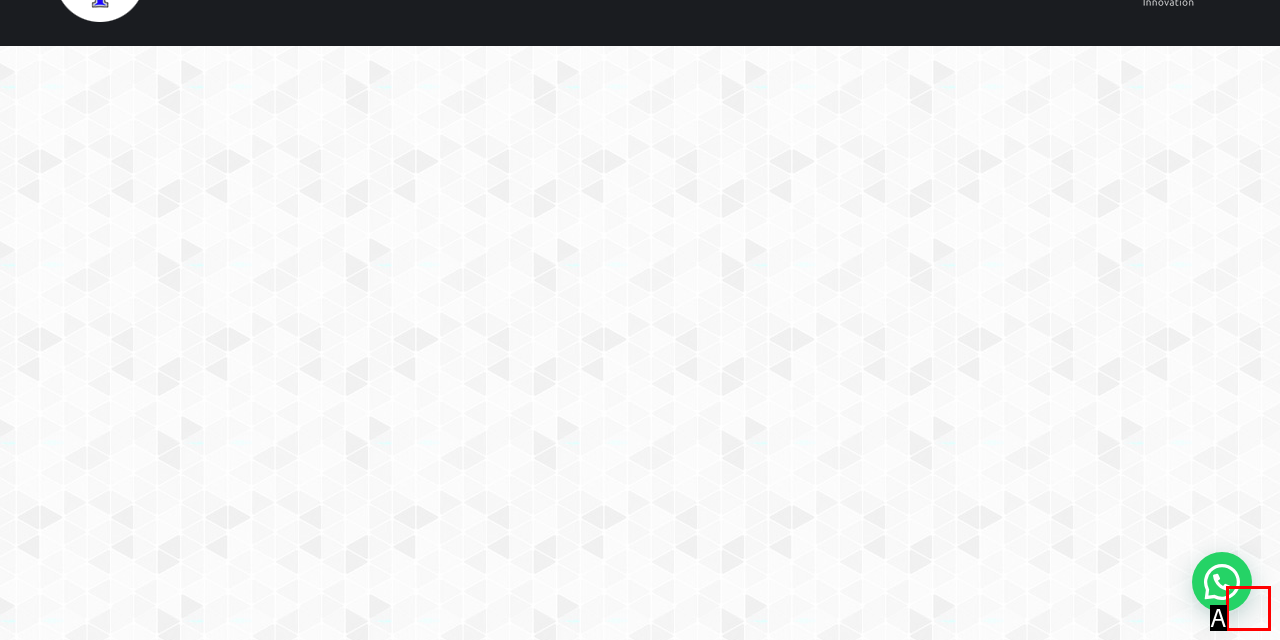Find the option that best fits the description: Go to Top. Answer with the letter of the option.

A